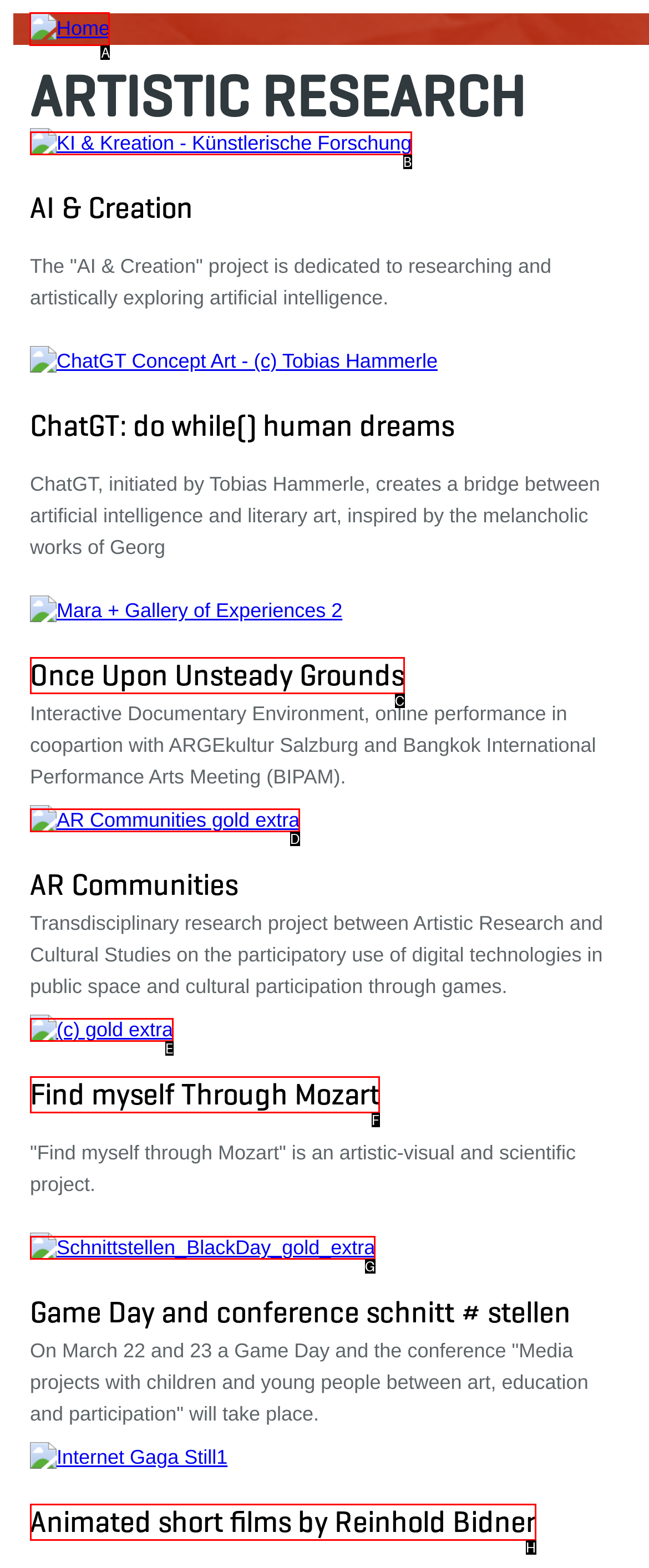Which lettered option should be clicked to achieve the task: Click on Home? Choose from the given choices.

A